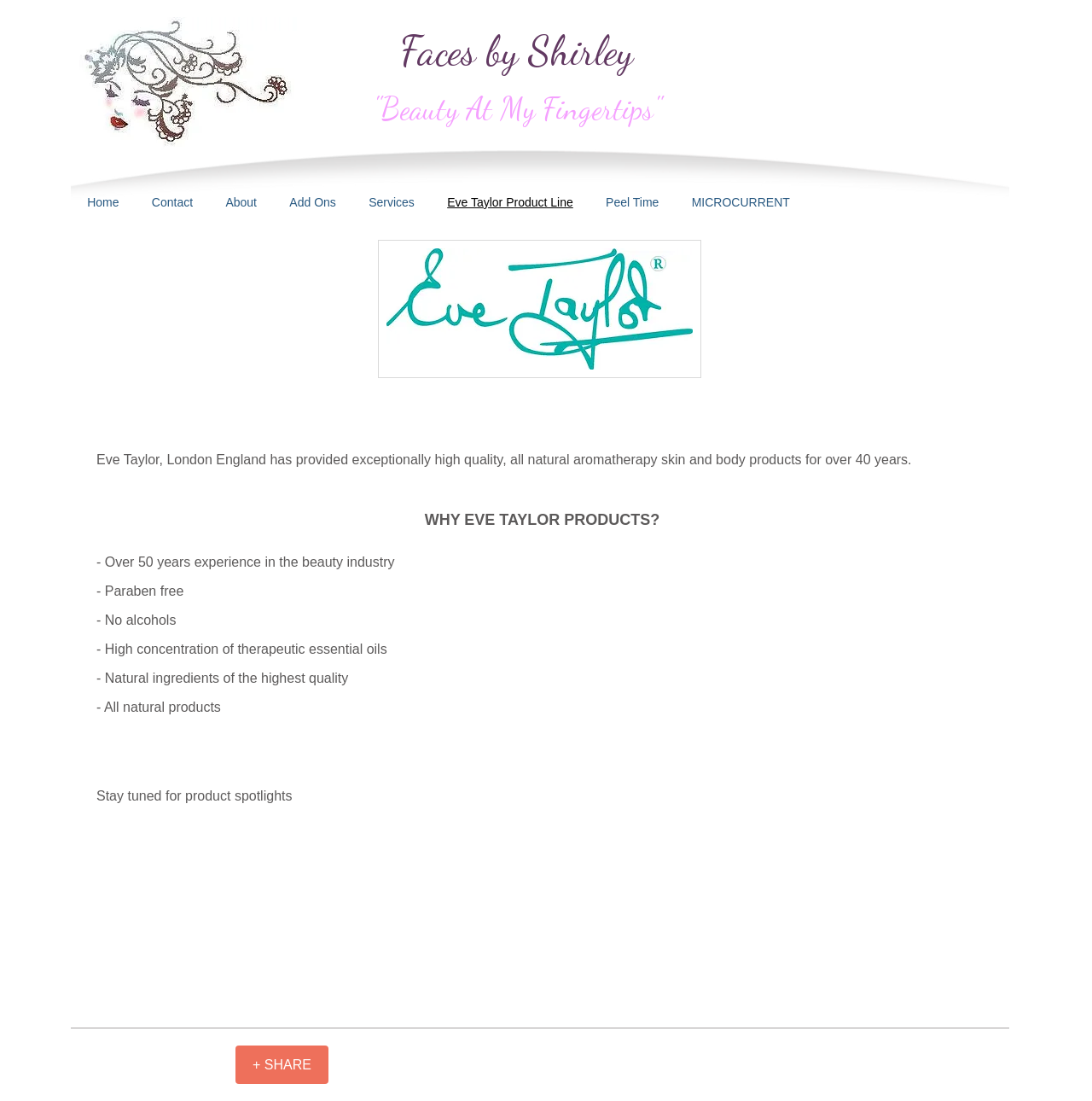Determine the bounding box coordinates for the UI element with the following description: "Eve Taylor Product Line". The coordinates should be four float numbers between 0 and 1, represented as [left, top, right, bottom].

[0.395, 0.176, 0.54, 0.191]